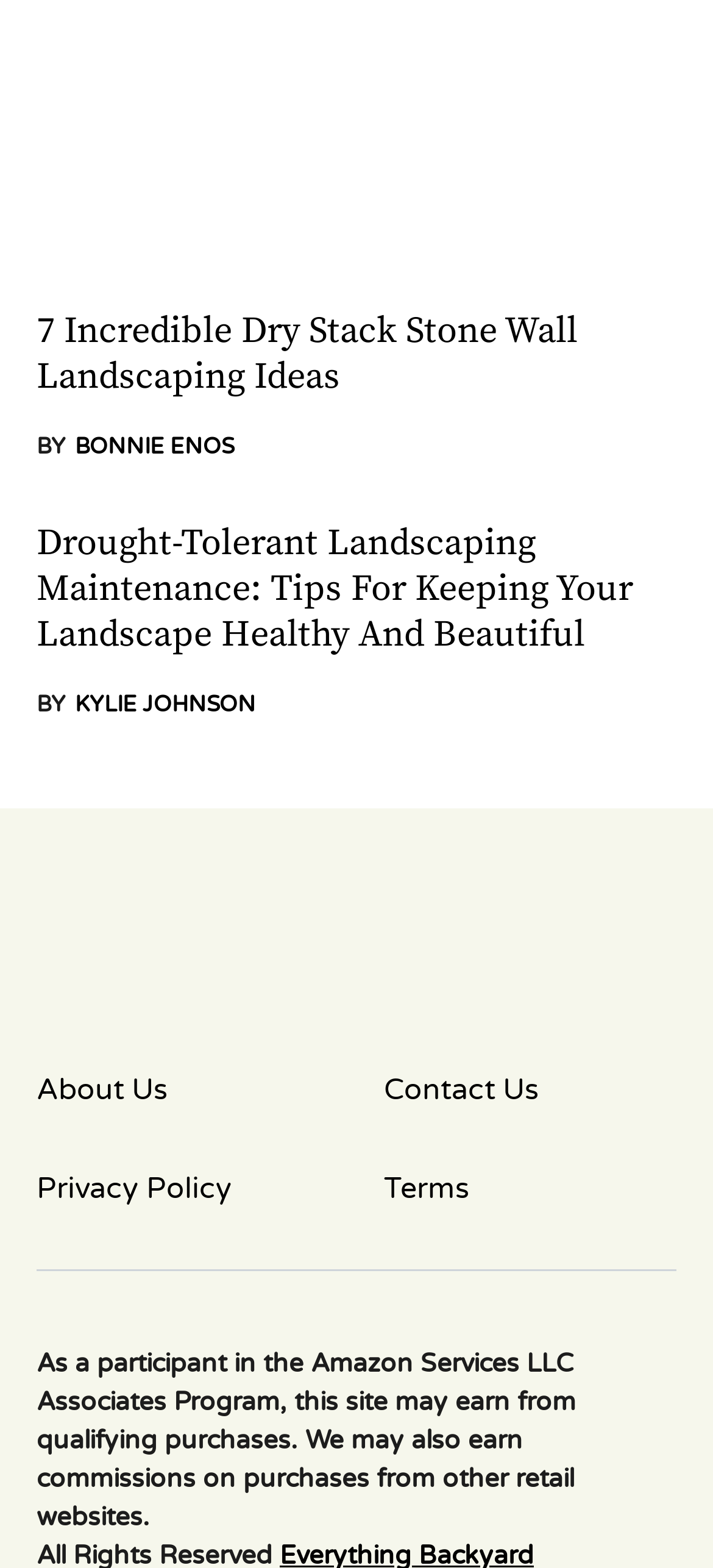Give a concise answer of one word or phrase to the question: 
What affiliate program does this website participate in?

Amazon Services LLC Associates Program